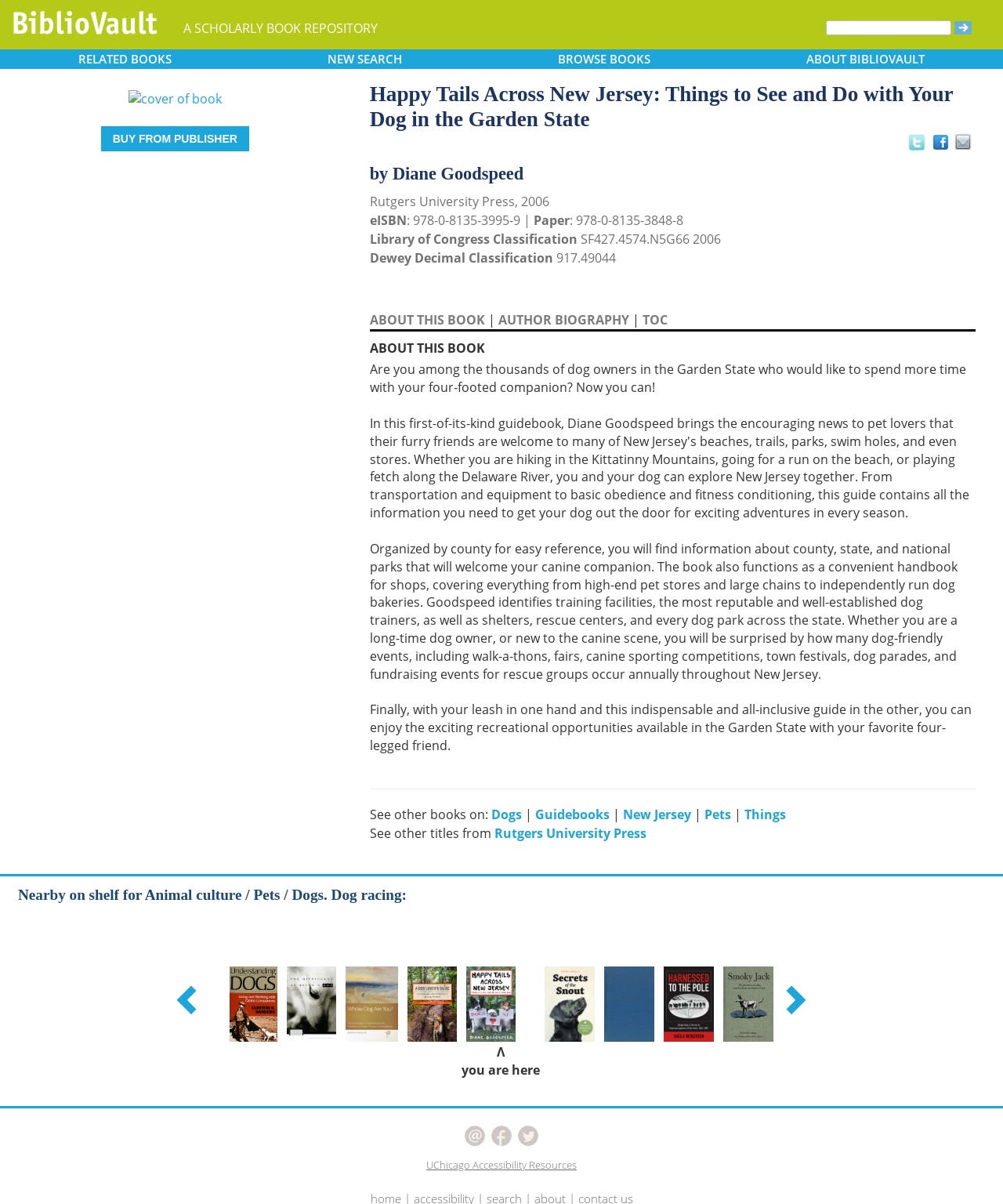Indicate the bounding box coordinates of the element that needs to be clicked to satisfy the following instruction: "Search for a book". The coordinates should be four float numbers between 0 and 1, i.e., [left, top, right, bottom].

[0.823, 0.017, 0.948, 0.029]